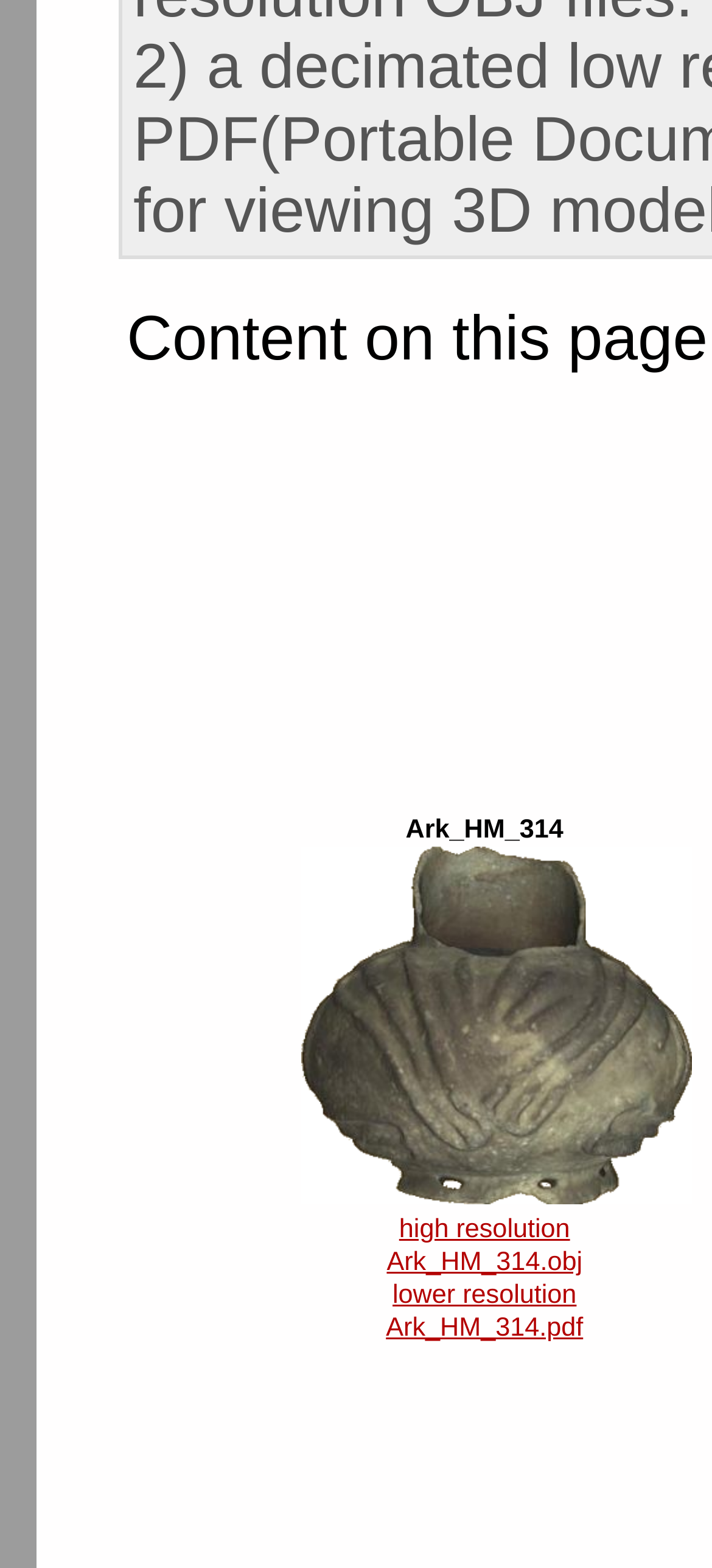Can you look at the image and give a comprehensive answer to the question:
What is the format of the lower resolution file?

The lower resolution download link has the text 'lower resolution Ark_HM_314.pdf' which indicates that the format of the lower resolution file is pdf, located at [0.542, 0.817, 0.819, 0.857].